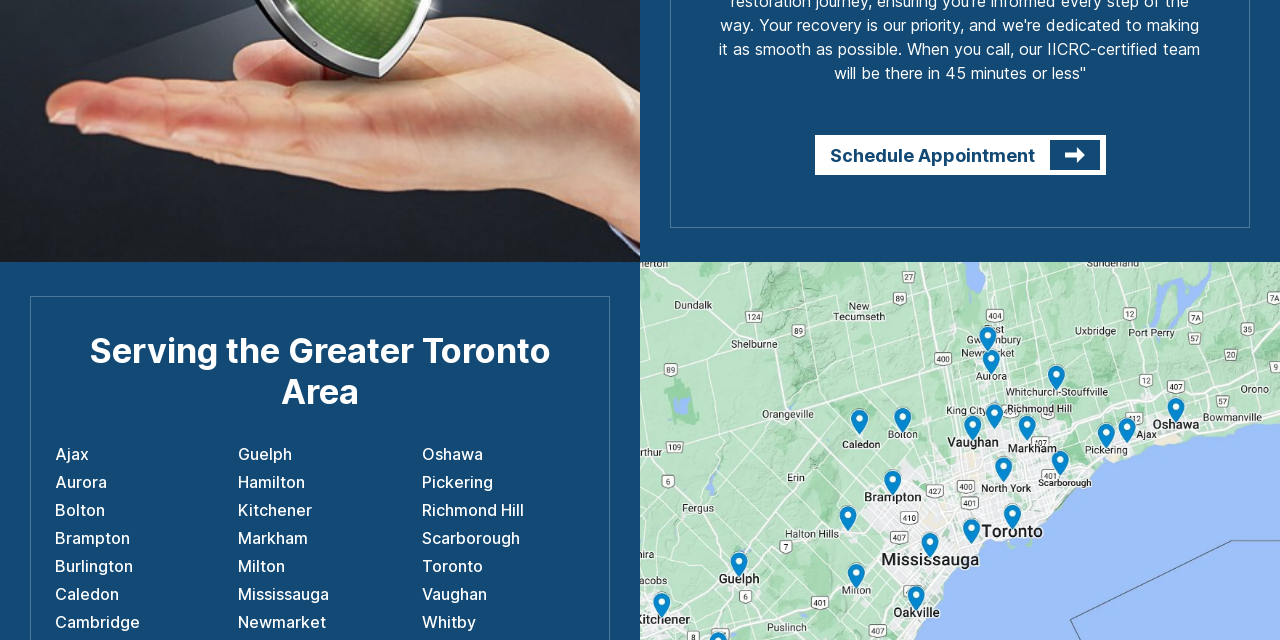Determine the bounding box coordinates for the area that needs to be clicked to fulfill this task: "Explore services in Toronto". The coordinates must be given as four float numbers between 0 and 1, i.e., [left, top, right, bottom].

[0.329, 0.866, 0.377, 0.903]